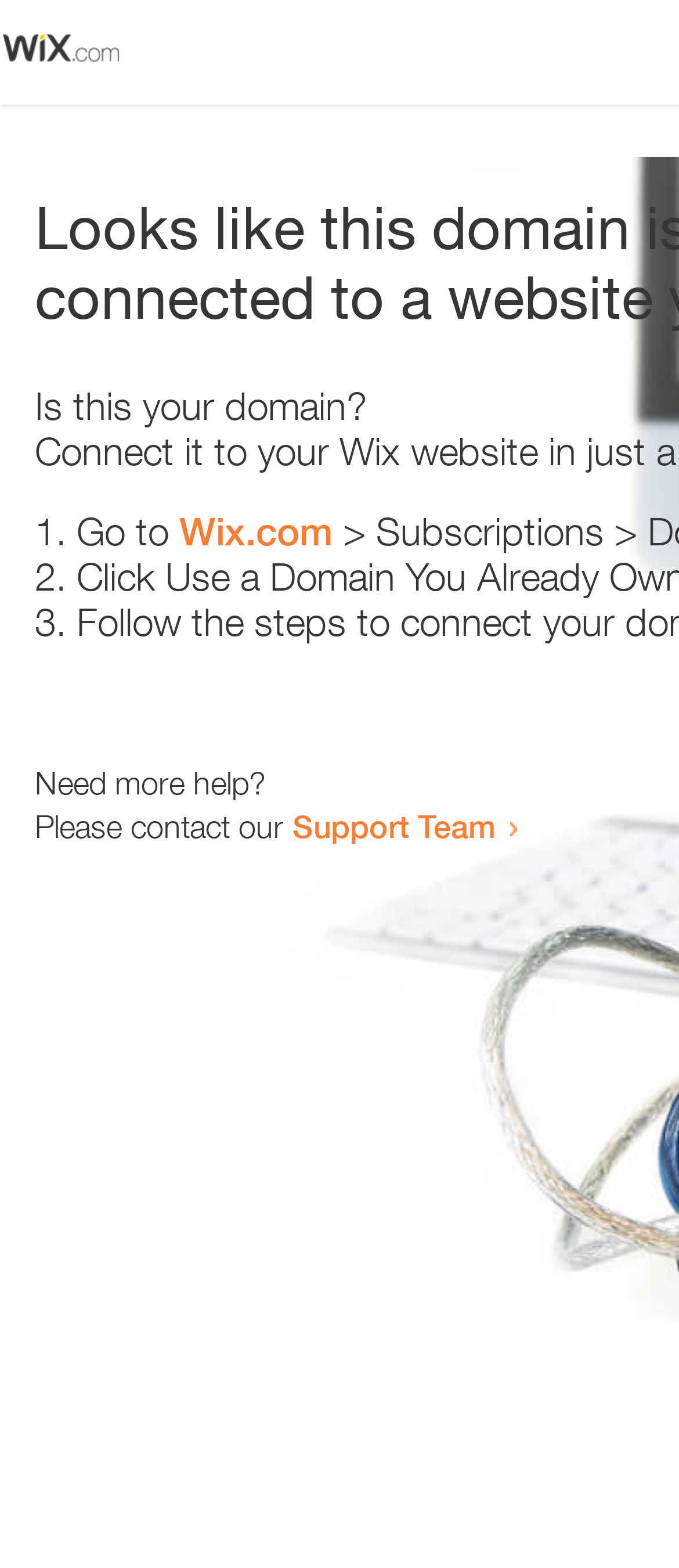Use a single word or phrase to respond to the question:
How many steps are listed?

3